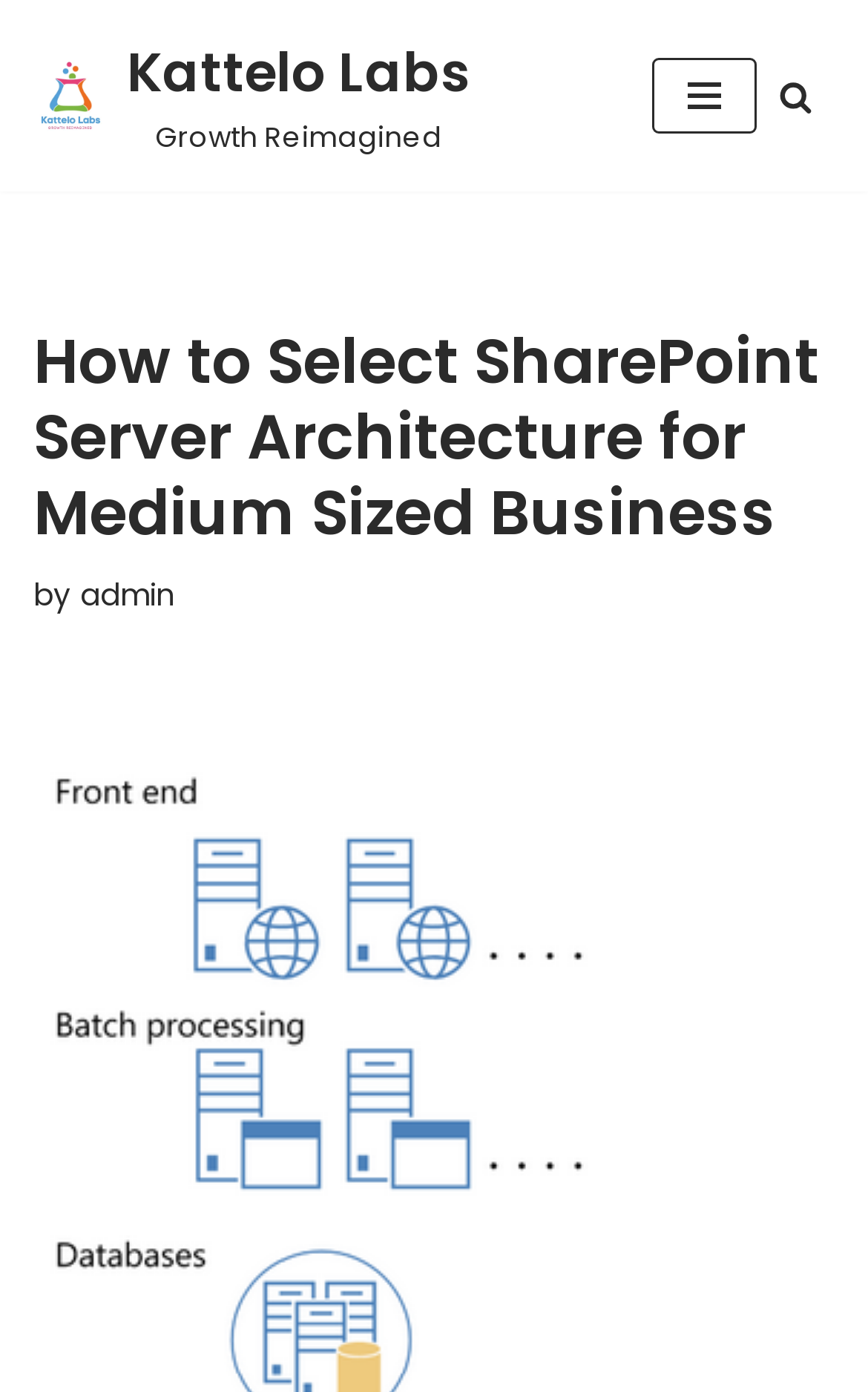Predict the bounding box for the UI component with the following description: "admin".

[0.092, 0.413, 0.2, 0.443]